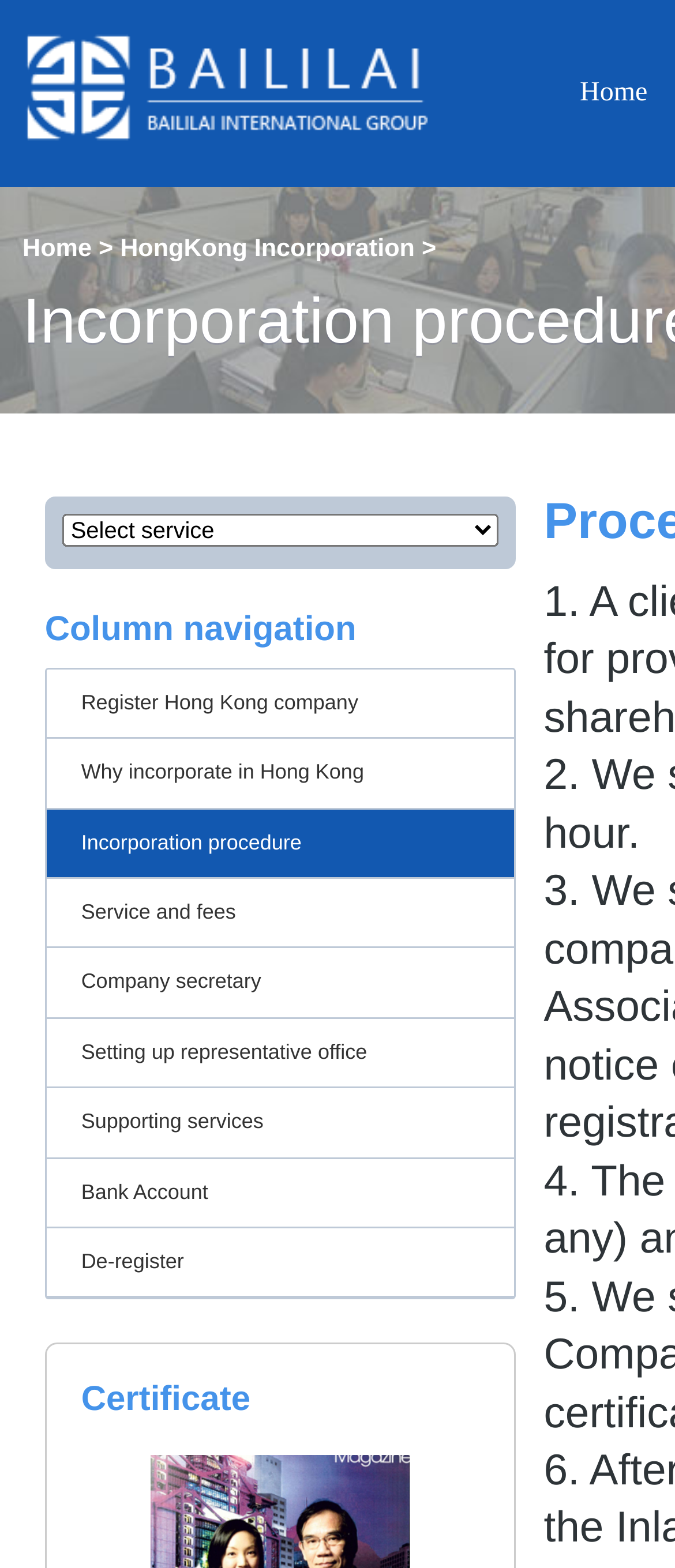Provide a thorough description of the webpage you see.

The webpage is about the incorporation procedure of a company, specifically in Hong Kong. At the top left corner, there is a logo of "BAILILAI" with a link to the homepage. Next to the logo, there is a navigation menu with links to "Home", "Hong Kong Incorporation", and a dropdown menu with no selected option.

Below the navigation menu, there is a column with multiple links related to company incorporation, including "Register Hong Kong company", "Why incorporate in Hong Kong", "Incorporation procedure", "Service and fees", "Company secretary", "Setting up representative office", "Supporting services", "Bank Account", and "De-register". These links are arranged vertically, with the first link "Register Hong Kong company" at the top and the last link "De-register" at the bottom.

At the top right corner, there is another link to "Home". At the bottom of the page, there is a heading "Certificate" with no additional information.

The webpage provides a step-by-step guide on how to incorporate a company in Hong Kong, with a focus on the necessary procedures and required documents. The meta description mentions that a client needs to fill in and submit a formation form to provide details of the proposed company name, shareholders, directors, secretary, and registered office.